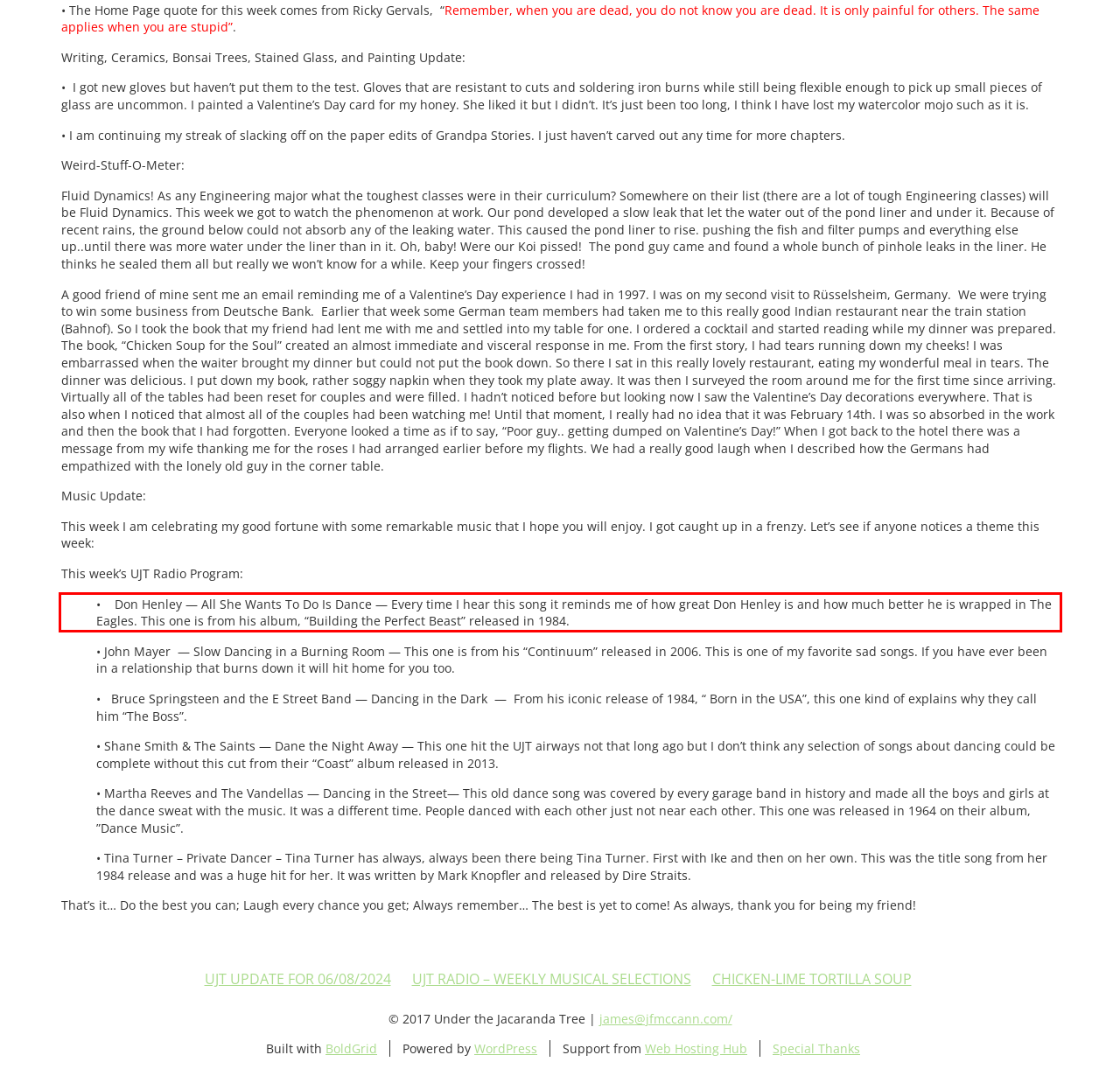Analyze the webpage screenshot and use OCR to recognize the text content in the red bounding box.

• Don Henley — All She Wants To Do Is Dance — Every time I hear this song it reminds me of how great Don Henley is and how much better he is wrapped in The Eagles. This one is from his album, “Building the Perfect Beast” released in 1984.